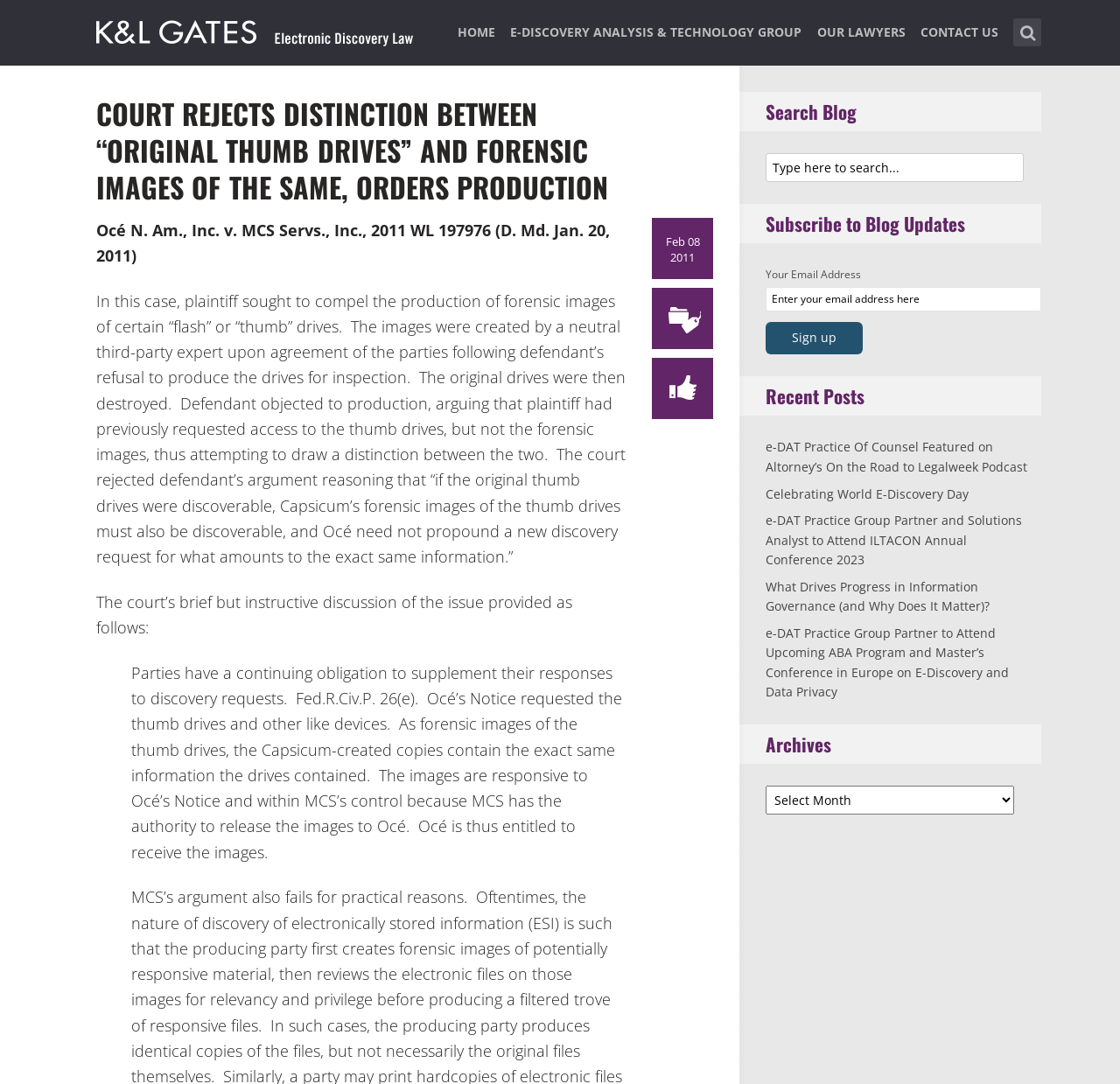Determine the bounding box coordinates for the UI element with the following description: "Celebrating World E-Discovery Day". The coordinates should be four float numbers between 0 and 1, represented as [left, top, right, bottom].

[0.684, 0.448, 0.865, 0.463]